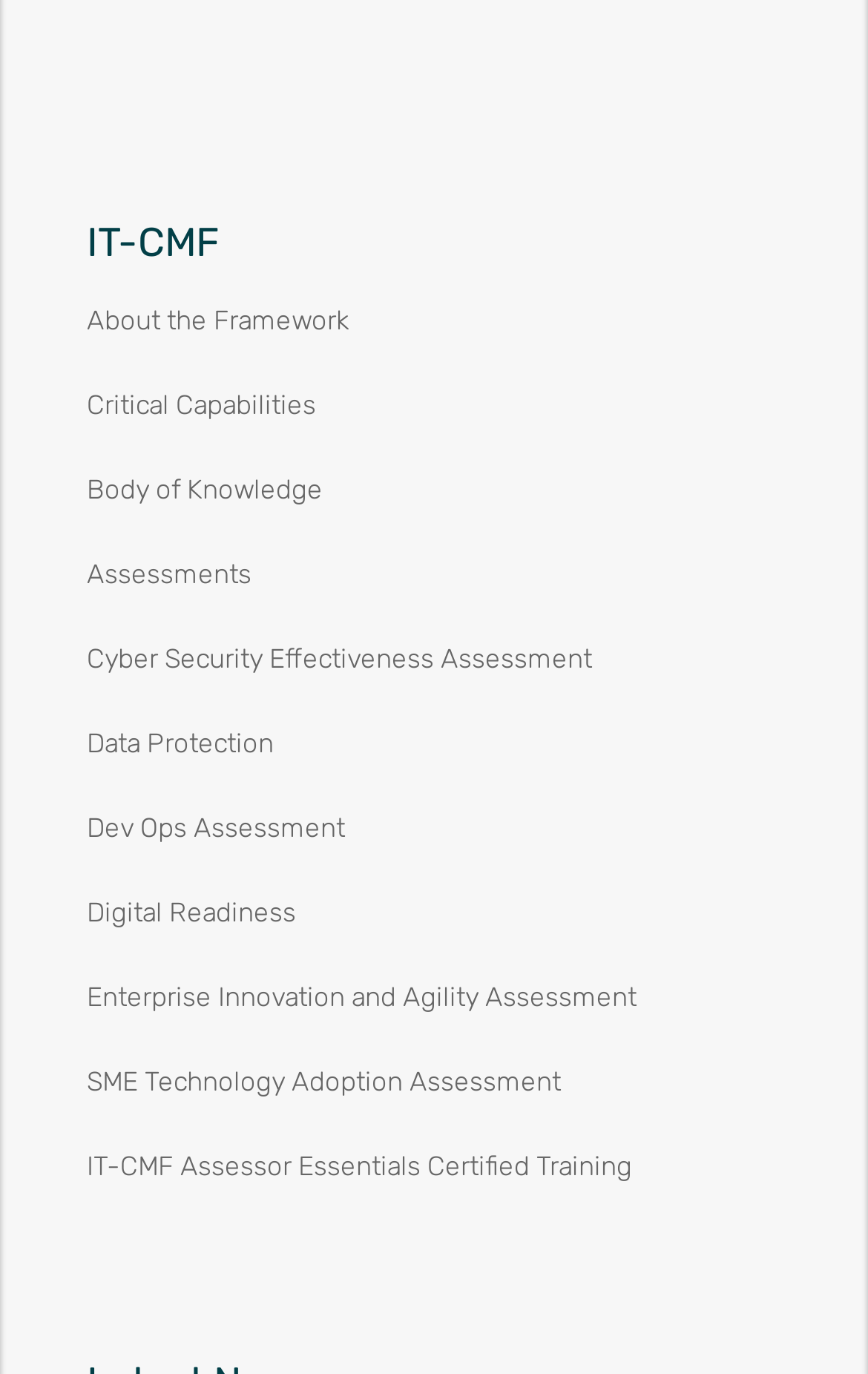Find the bounding box coordinates of the clickable area that will achieve the following instruction: "Explore the critical capabilities".

[0.1, 0.283, 0.364, 0.306]